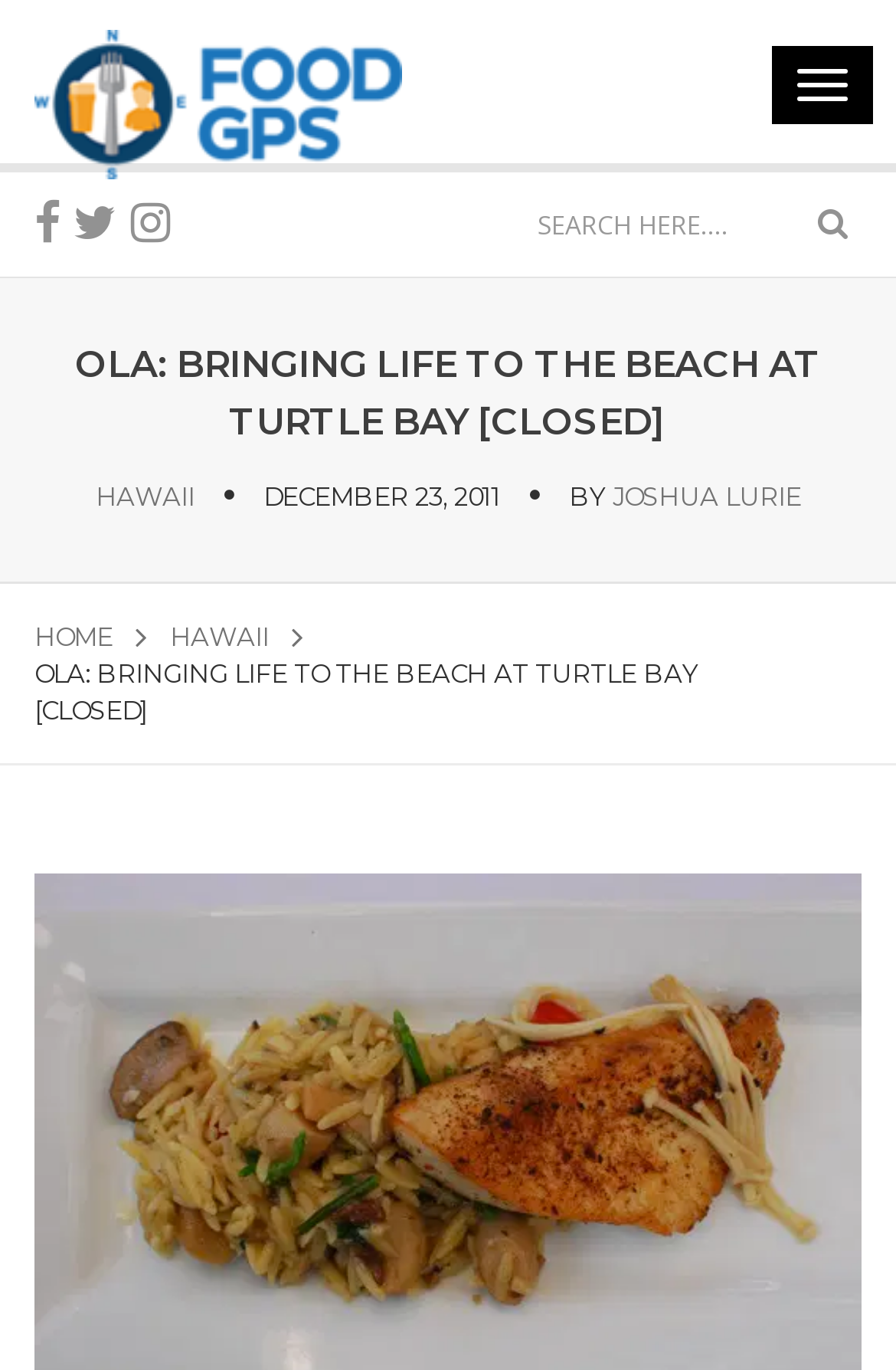What is the name of the restaurant?
Give a detailed and exhaustive answer to the question.

The name of the restaurant can be found in the heading element 'OLA: BRINGING LIFE TO THE BEACH AT TURTLE BAY [CLOSED]' which is located at the top of the webpage.